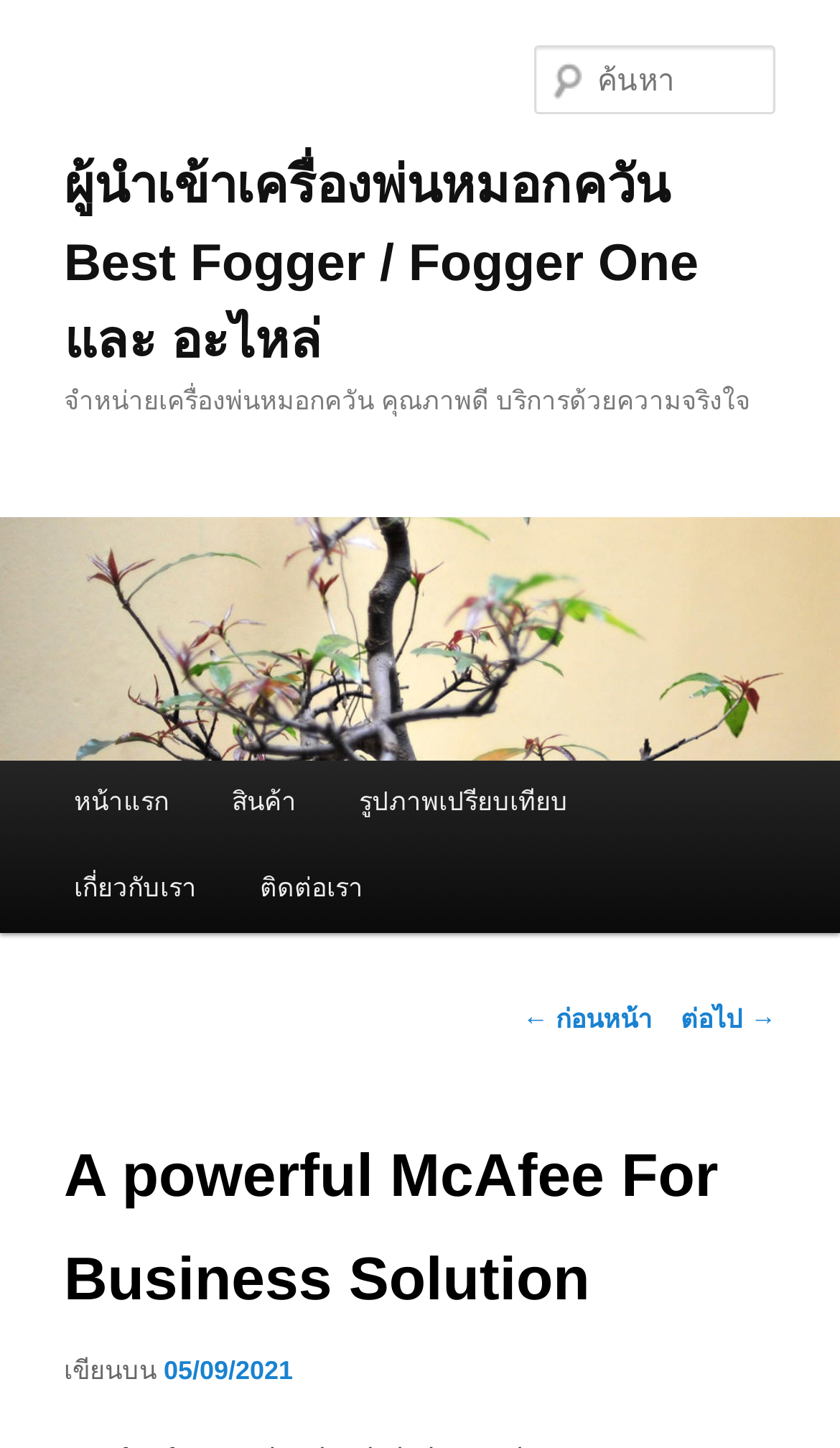Locate the primary headline on the webpage and provide its text.

ผู้นำเข้าเครื่องพ่นหมอกควัน Best Fogger / Fogger One และ อะไหล่